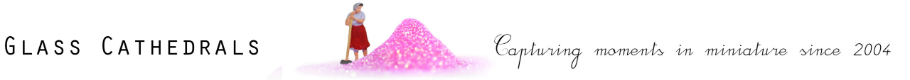What is the year mentioned in the tagline?
Refer to the image and give a detailed answer to the question.

The cursive tagline below the title reads 'Capturing moments in miniature since 2004', highlighting the brand's dedication to miniature artistry and design, and mentioning the year 2004 as a milestone.